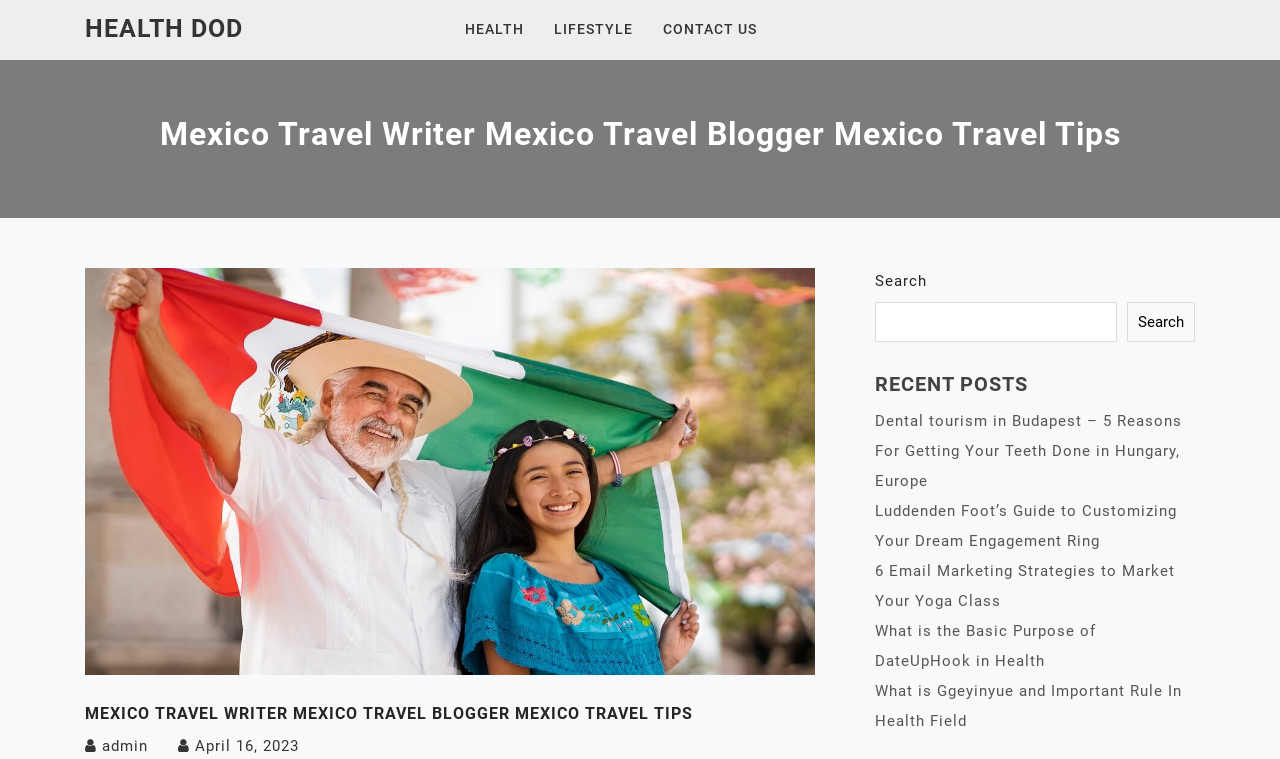Can you find the bounding box coordinates for the UI element given this description: "How do Amazon ads work?"? Provide the coordinates as four float numbers between 0 and 1: [left, top, right, bottom].

None